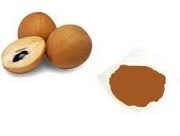Give an in-depth description of the image.

The image showcases three ripe sapotas, also known as chikoo, featuring their characteristic brown skin and a black seed visible in one of the fruits. Beside the sapotas, there is a small pile of spray-dried sapota powder, which displays a rich brown color. This powder is often used as a natural sweetener or flavoring agent in various culinary applications. The juxtaposition of the whole fruits next to the powdered form highlights the transformation from fresh, whole produce to a versatile ingredient, emphasizing its use in both traditional and modern food preparations.